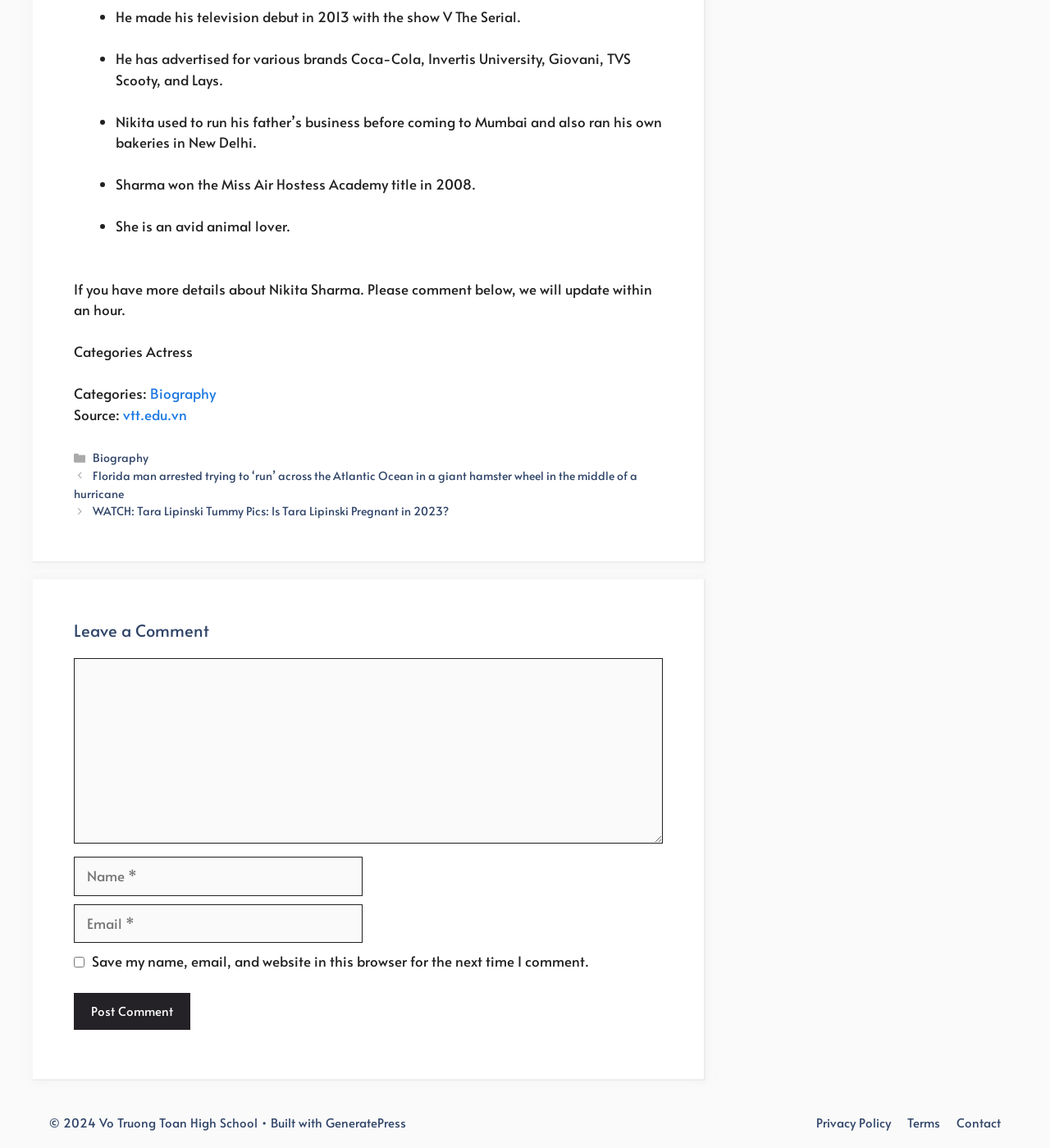Please identify the bounding box coordinates of the element on the webpage that should be clicked to follow this instruction: "Enter your name in the 'Name' field". The bounding box coordinates should be given as four float numbers between 0 and 1, formatted as [left, top, right, bottom].

[0.07, 0.746, 0.345, 0.78]